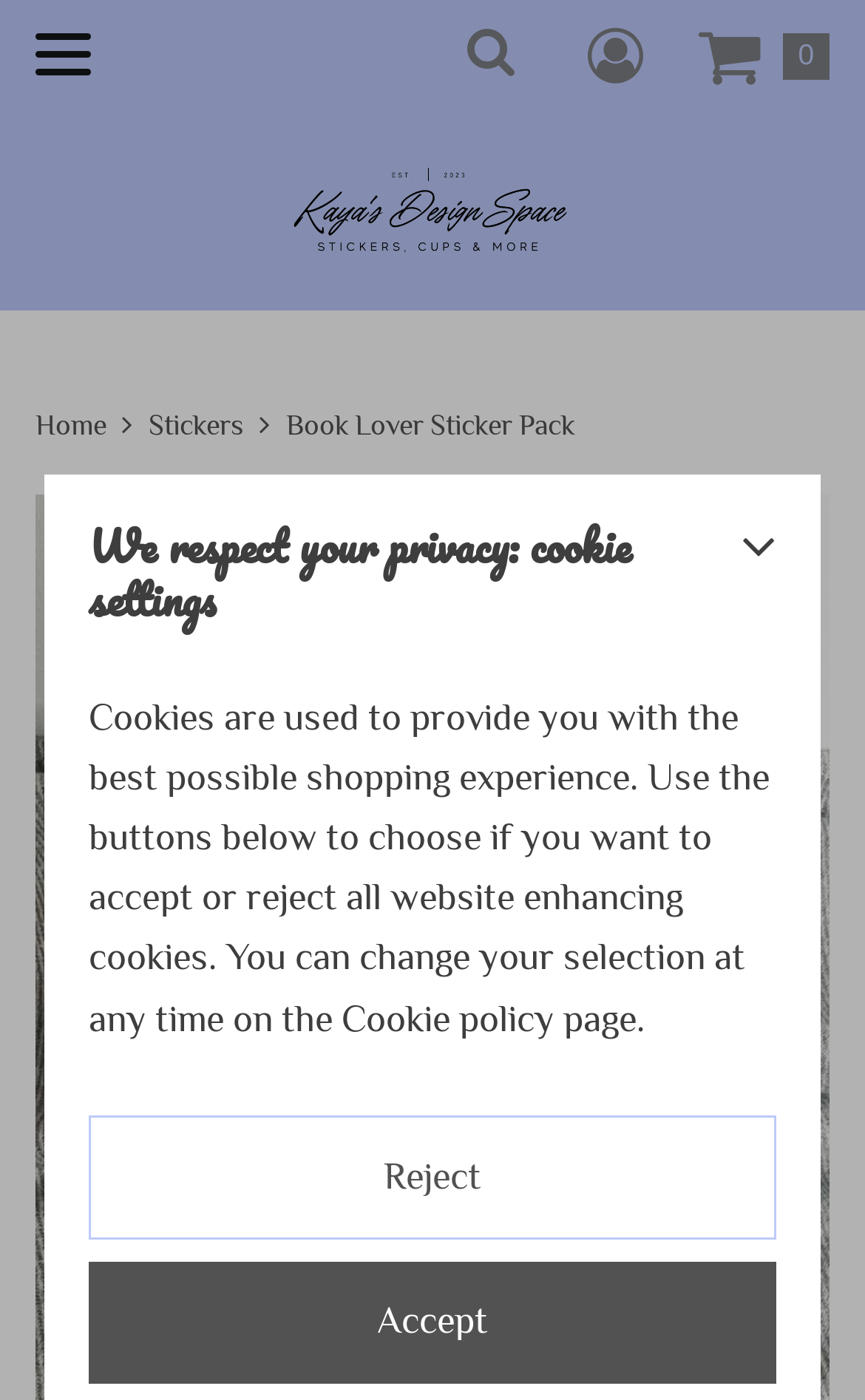What type of products are featured on this webpage?
Answer the question with a single word or phrase by looking at the picture.

Stickers